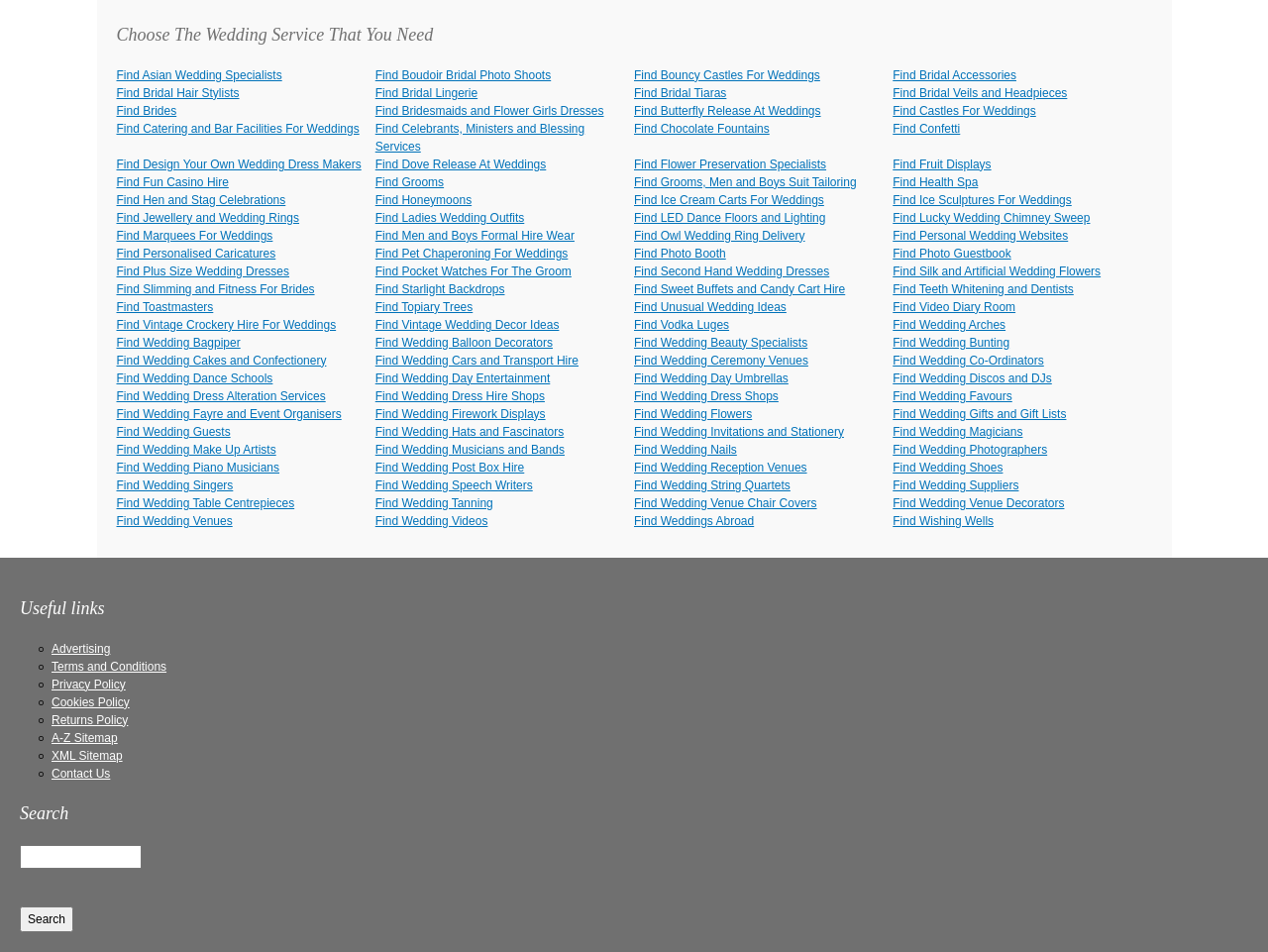Using the information in the image, give a comprehensive answer to the question: 
What is the first wedding service listed on this webpage?

The first row of the table has four grid cells, and the first grid cell contains a link to 'Find Asian Wedding Specialists', which is the first wedding service listed on this webpage.